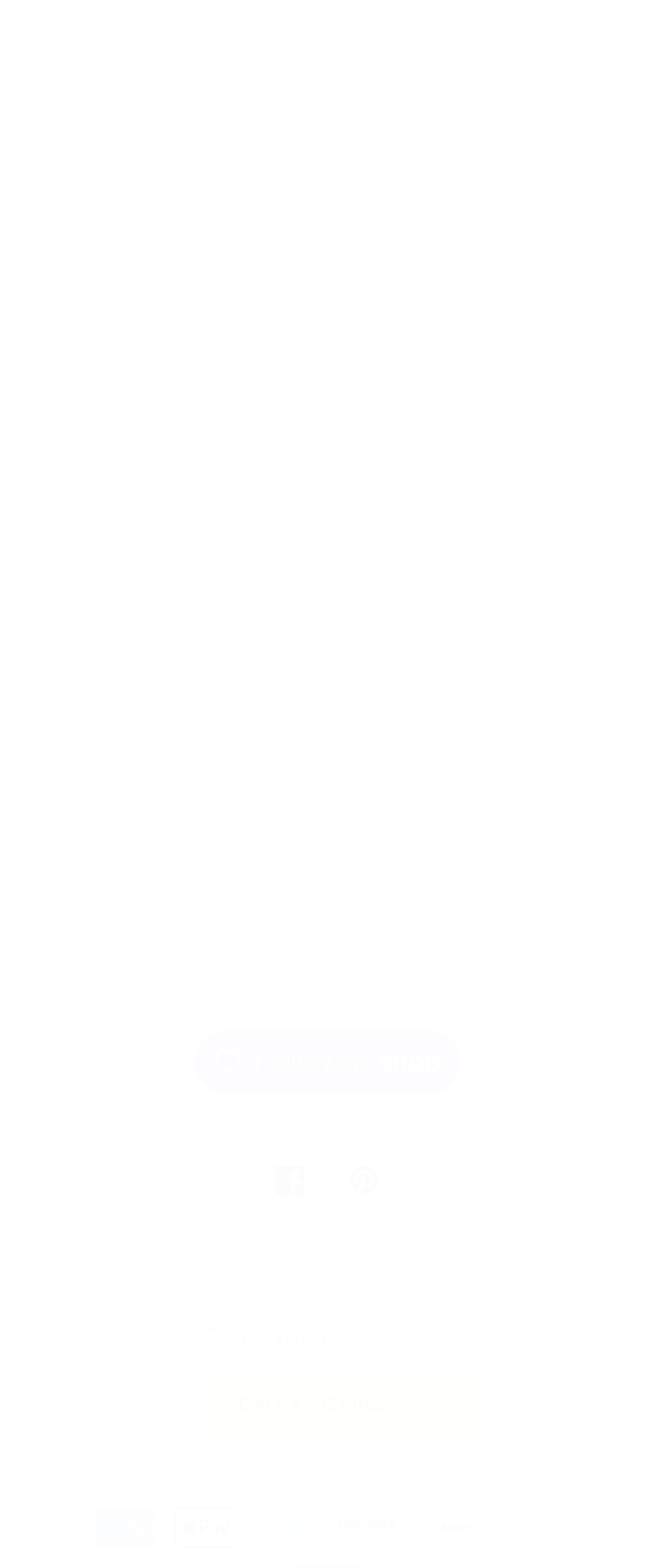Please respond to the question with a concise word or phrase:
How many payment method icons are displayed?

6